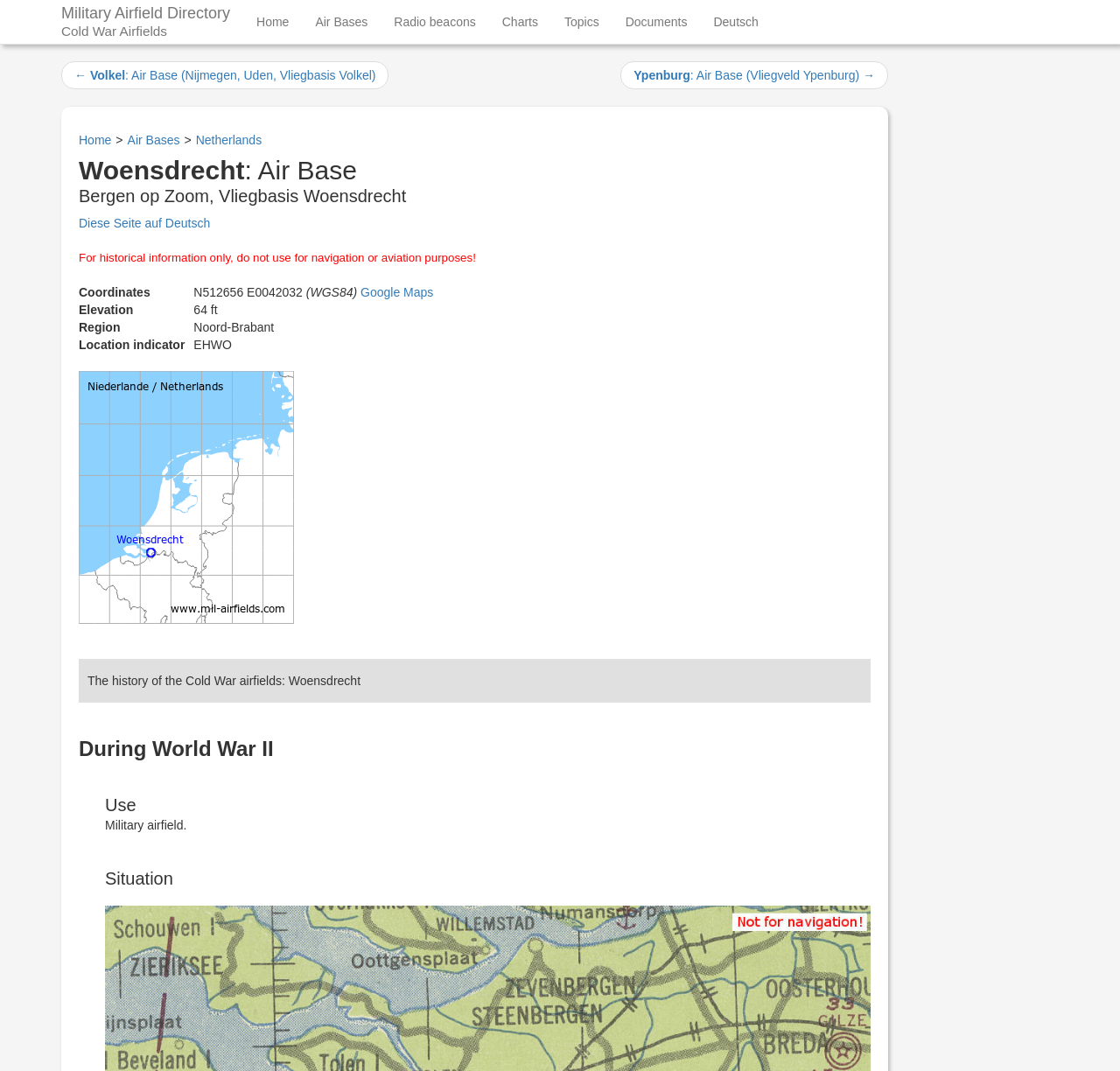Determine the bounding box coordinates of the element's region needed to click to follow the instruction: "Switch to German language". Provide these coordinates as four float numbers between 0 and 1, formatted as [left, top, right, bottom].

[0.07, 0.202, 0.188, 0.215]